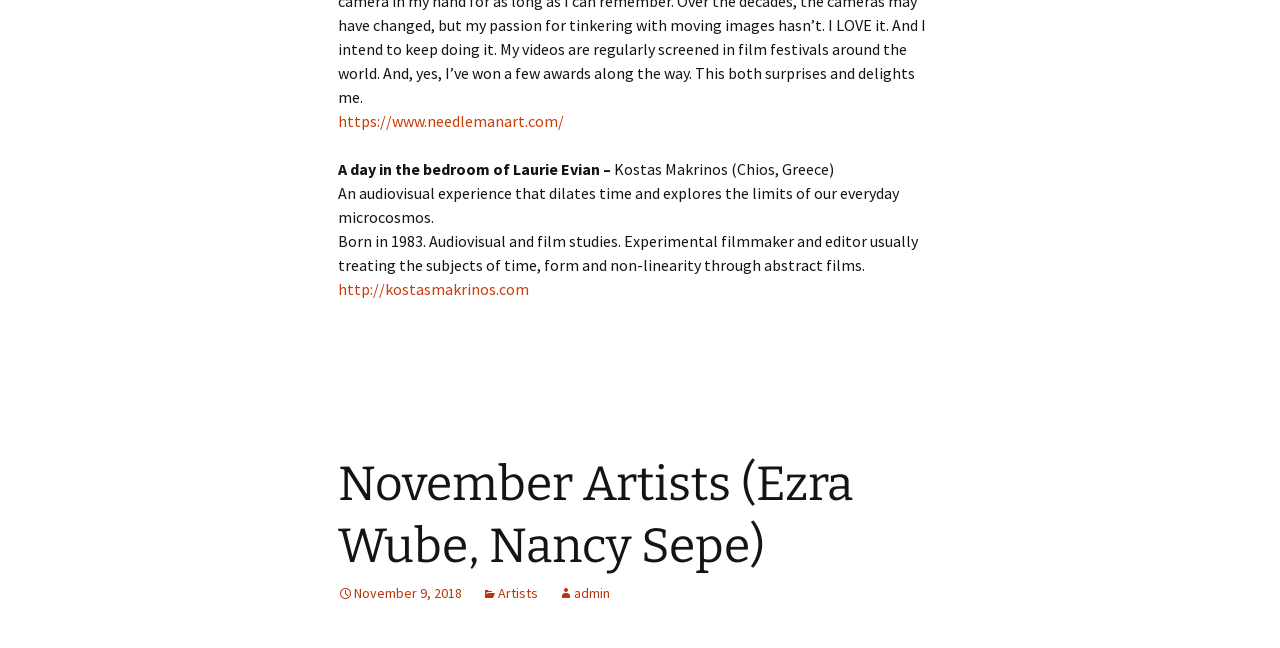Find the UI element described as: "November 9, 2018" and predict its bounding box coordinates. Ensure the coordinates are four float numbers between 0 and 1, [left, top, right, bottom].

[0.264, 0.901, 0.361, 0.928]